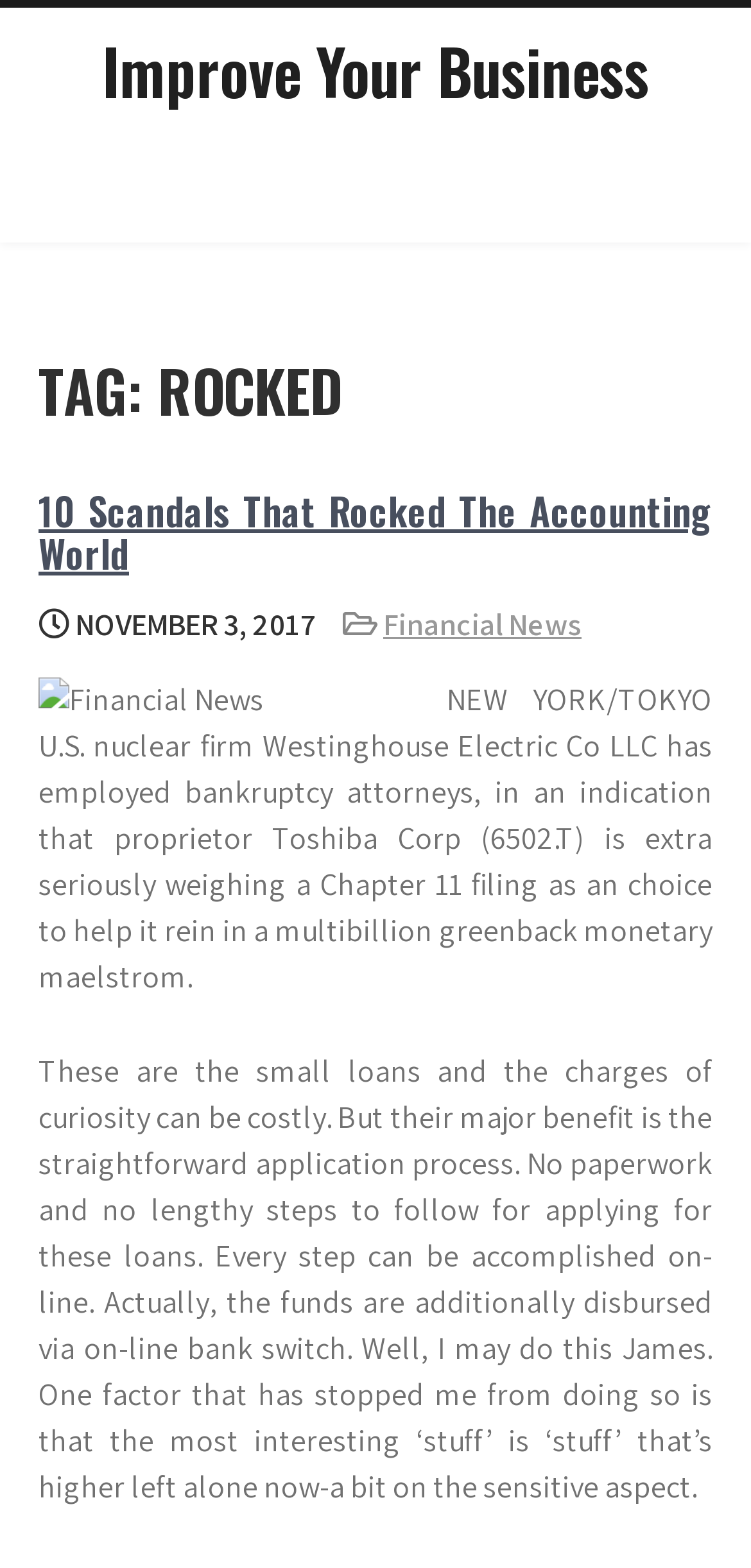Find the main header of the webpage and produce its text content.

Improve Your Business